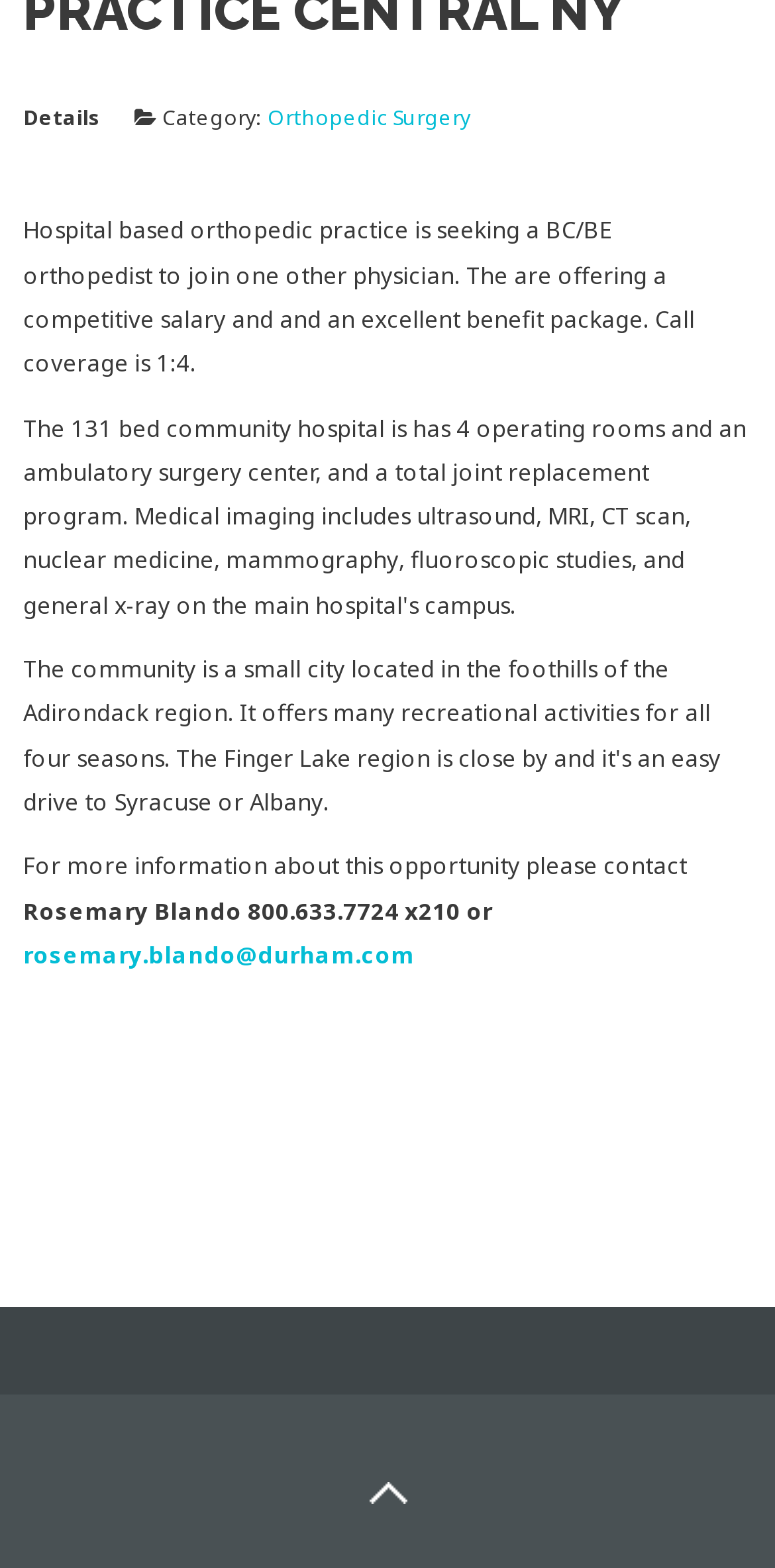Find the bounding box coordinates of the UI element according to this description: "rosemary.blando@durham.com".

[0.03, 0.599, 0.535, 0.618]